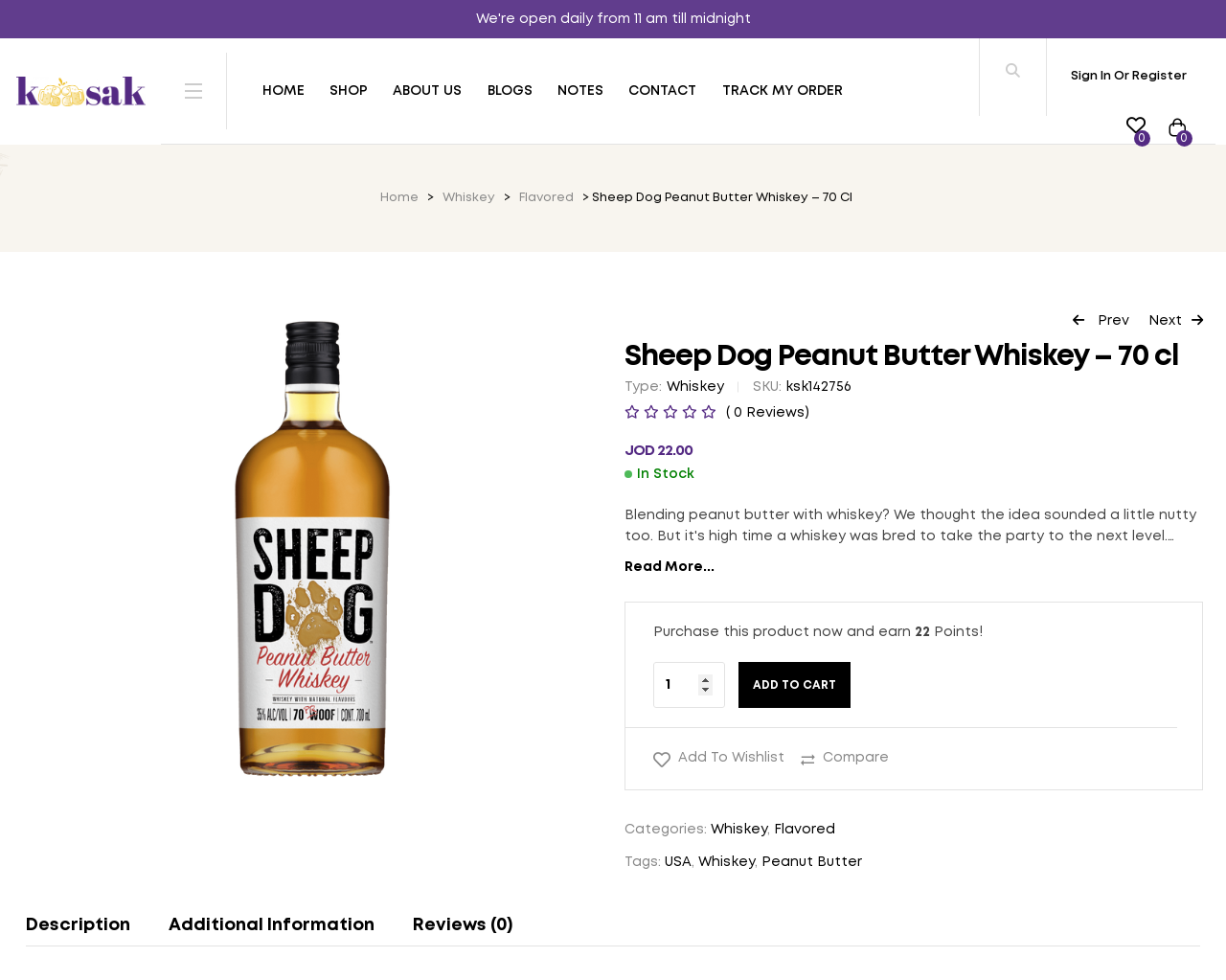Please answer the following question using a single word or phrase: 
How many reviews does this product have?

0